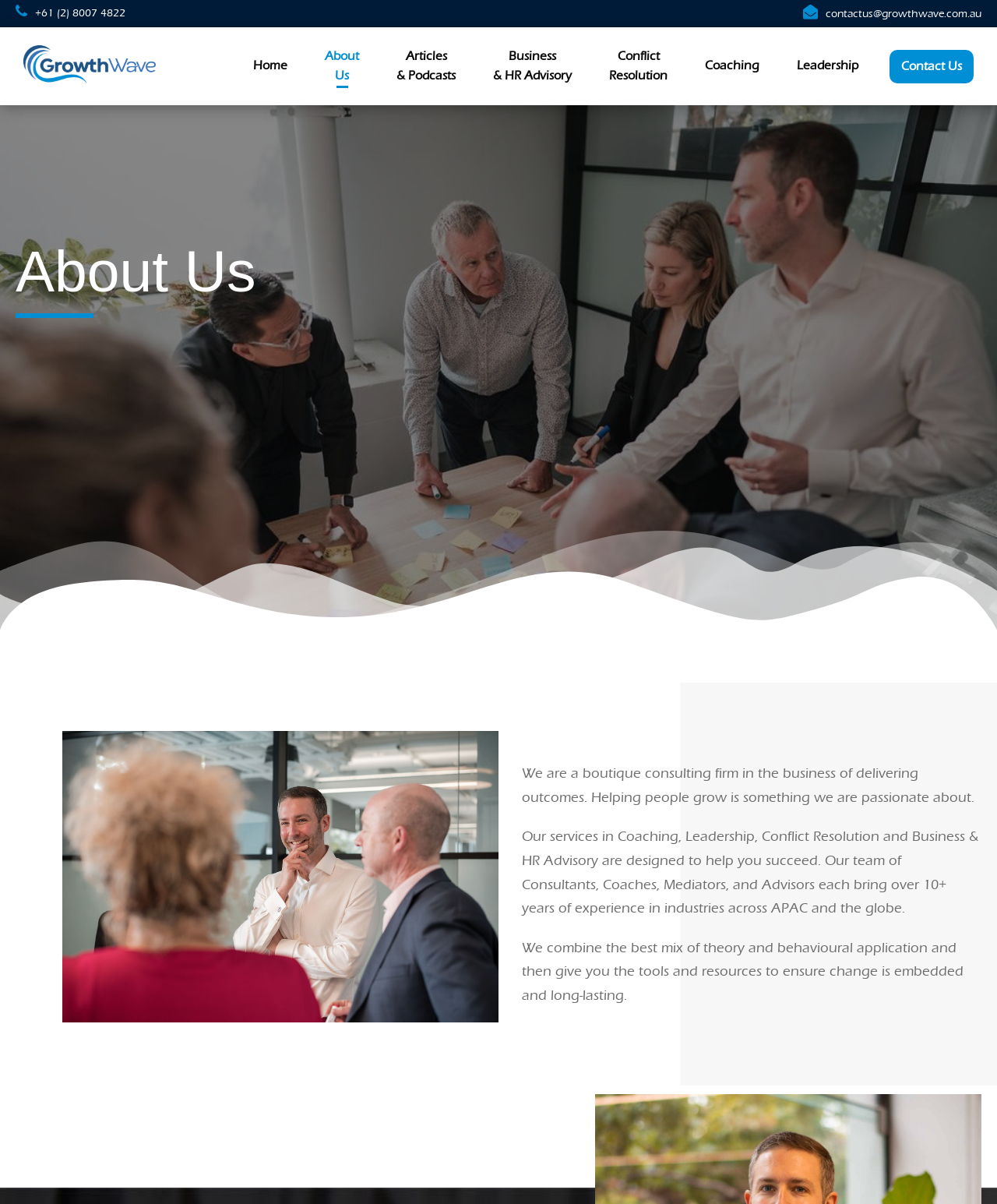Carefully examine the image and provide an in-depth answer to the question: Is there a contact email address on the webpage?

I found the contact email address by looking at the link element with the text 'contactus@growthwave.com.au' at coordinates [0.828, 0.007, 0.984, 0.016].